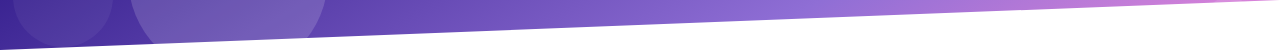Generate an in-depth description of the visual content.

The image showcases a visually appealing gradient design featuring a blend of deep purple and lavender tones, smoothly transitioning into a lighter area. This aesthetic element likely enhances the overall look of the Gutenote theme, emphasizing its modern and clean design intended for blogs. The gradient adds a touch of elegance and sophistication, fitting well with the theme's goal of providing an optimized and visually appealing interface for blogging purposes on WordPress. This visually striking detail contributes to the theme's attractiveness and usability for creating engaging content.